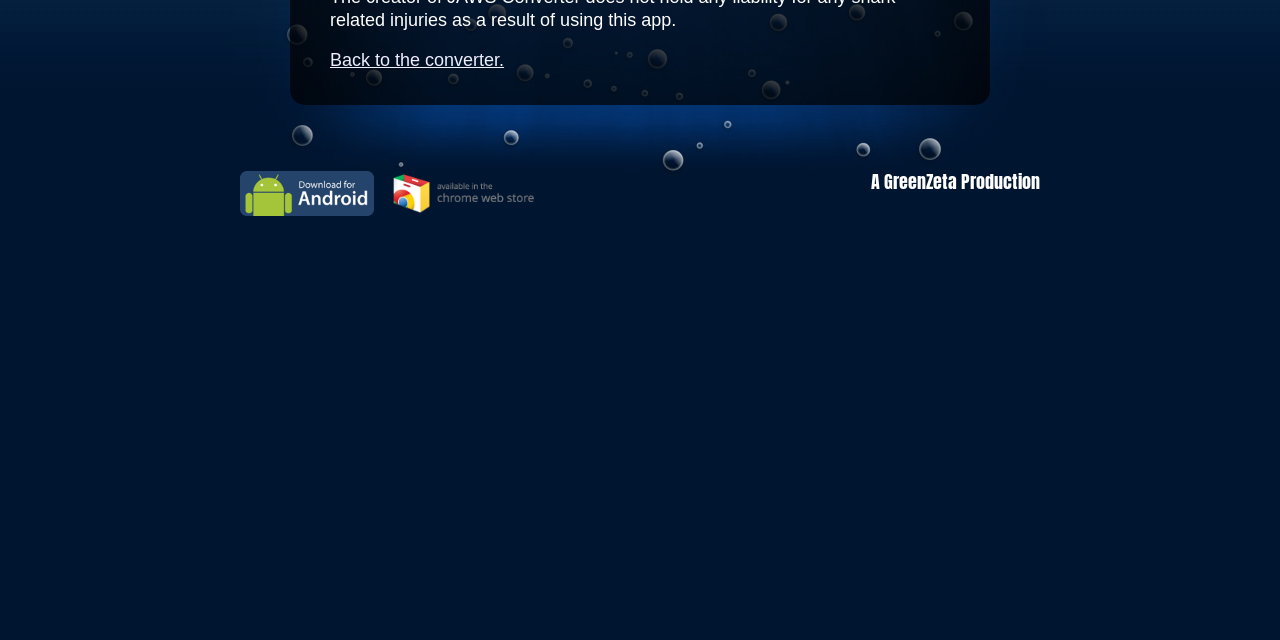Identify the bounding box of the UI component described as: "parent_node: A GreenZeta Production".

[0.184, 0.258, 0.296, 0.353]